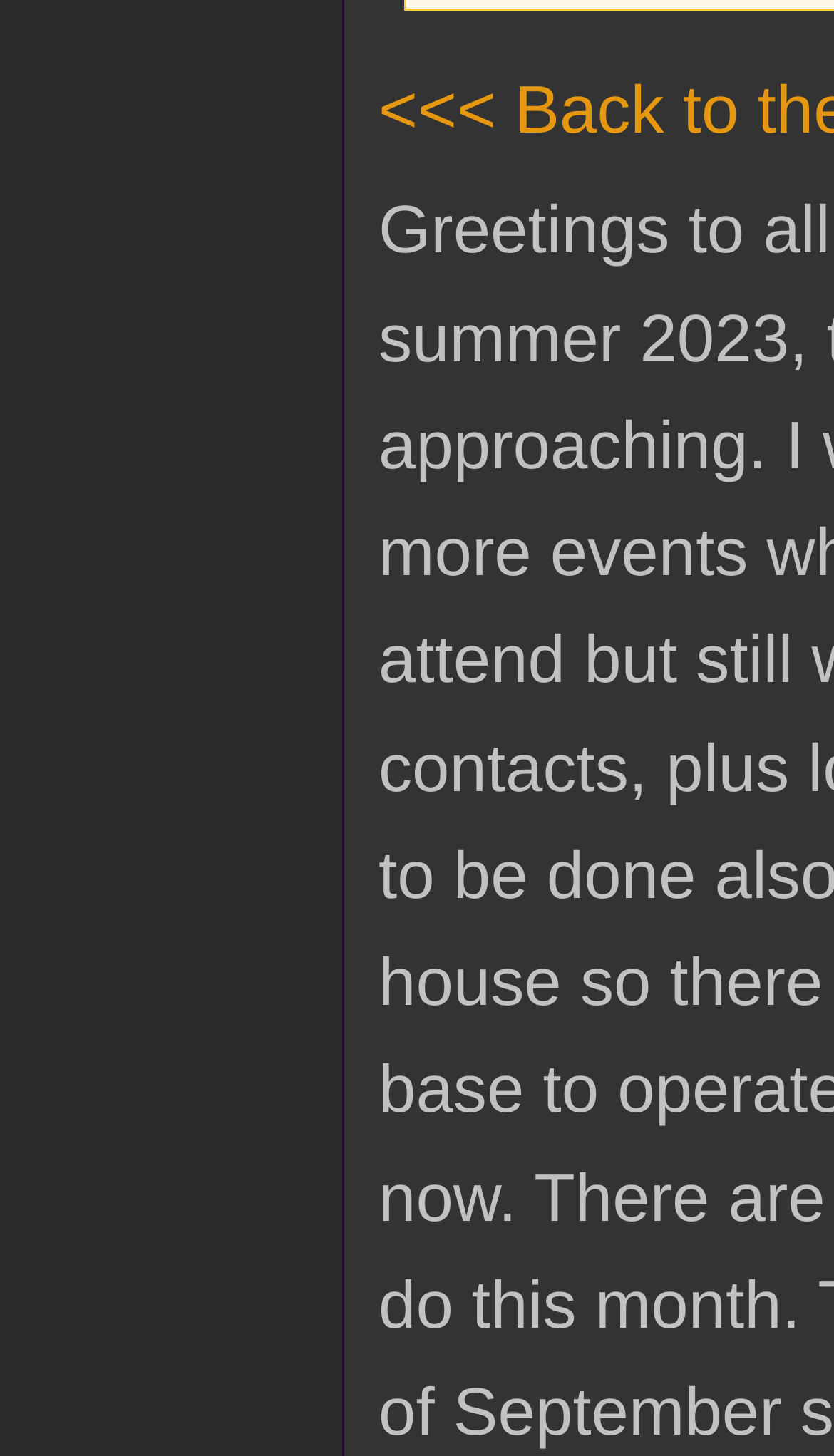Mark the bounding box of the element that matches the following description: "navigation".

[0.602, 0.035, 0.765, 0.059]